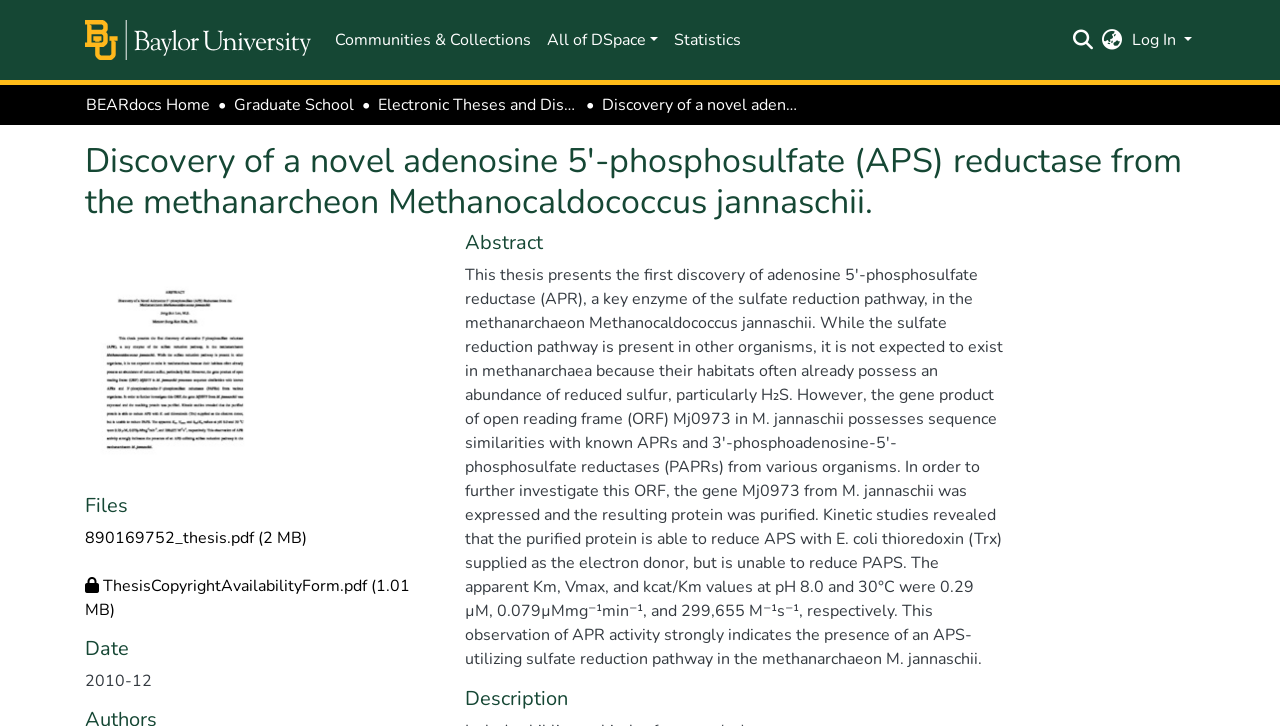Give a concise answer using only one word or phrase for this question:
How many links are in the main navigation bar?

4